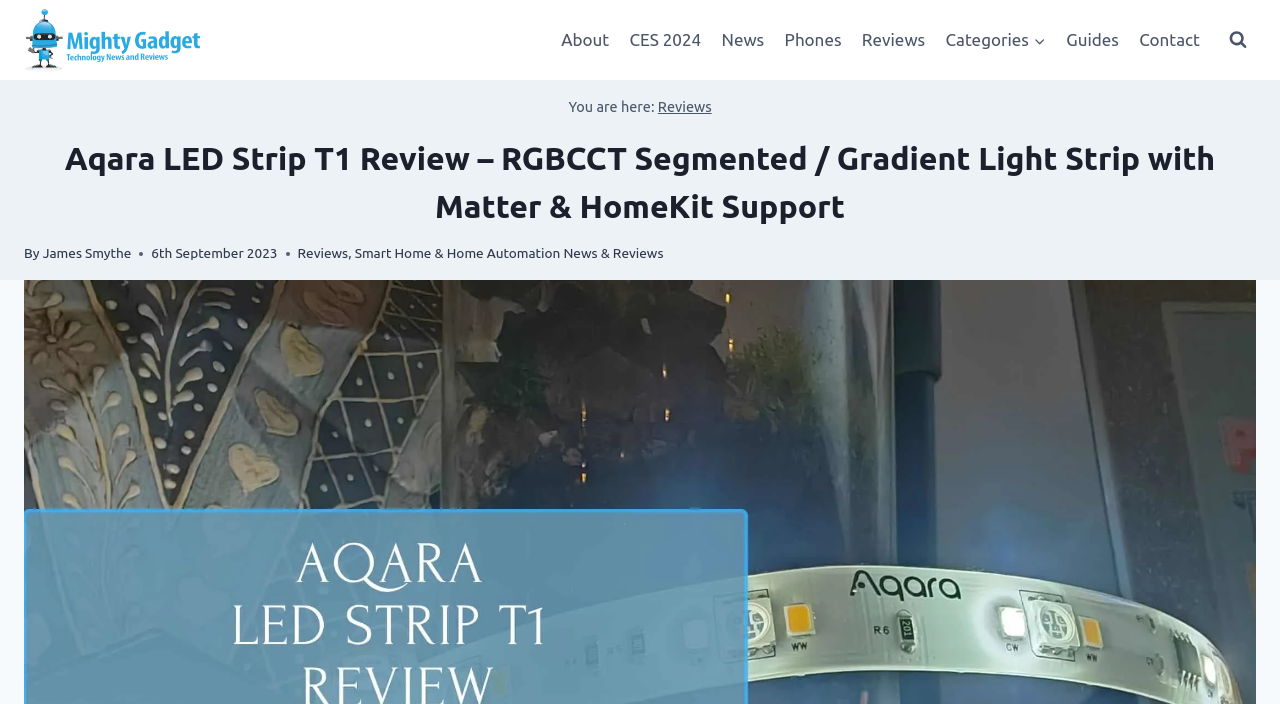Can you give a detailed response to the following question using the information from the image? What categories does the review belong to?

The categories that the review belongs to are mentioned below the main heading, where it says 'Reviews, Smart Home & Home Automation News & Reviews'.